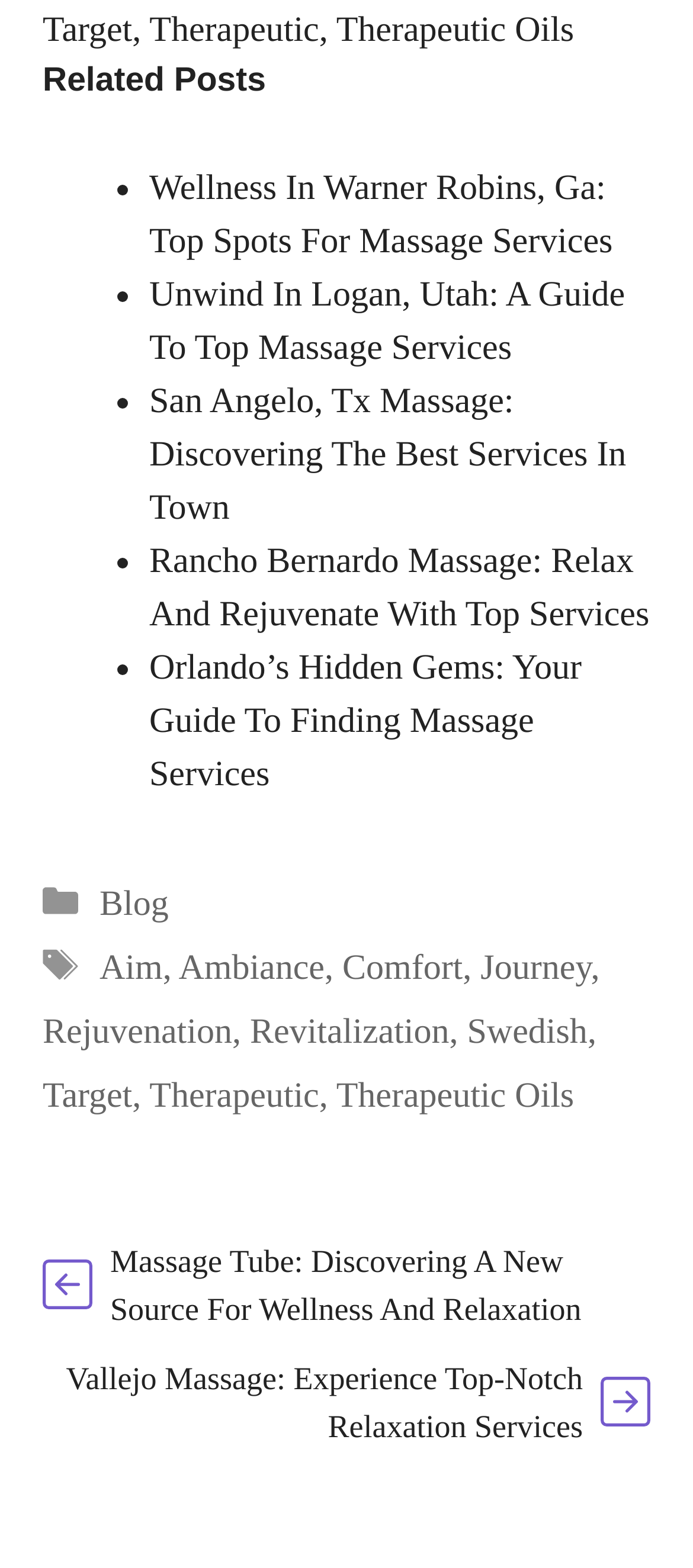Using the elements shown in the image, answer the question comprehensively: How many images are in the footer?

I counted the number of image elements in the footer, and there are 2 images.